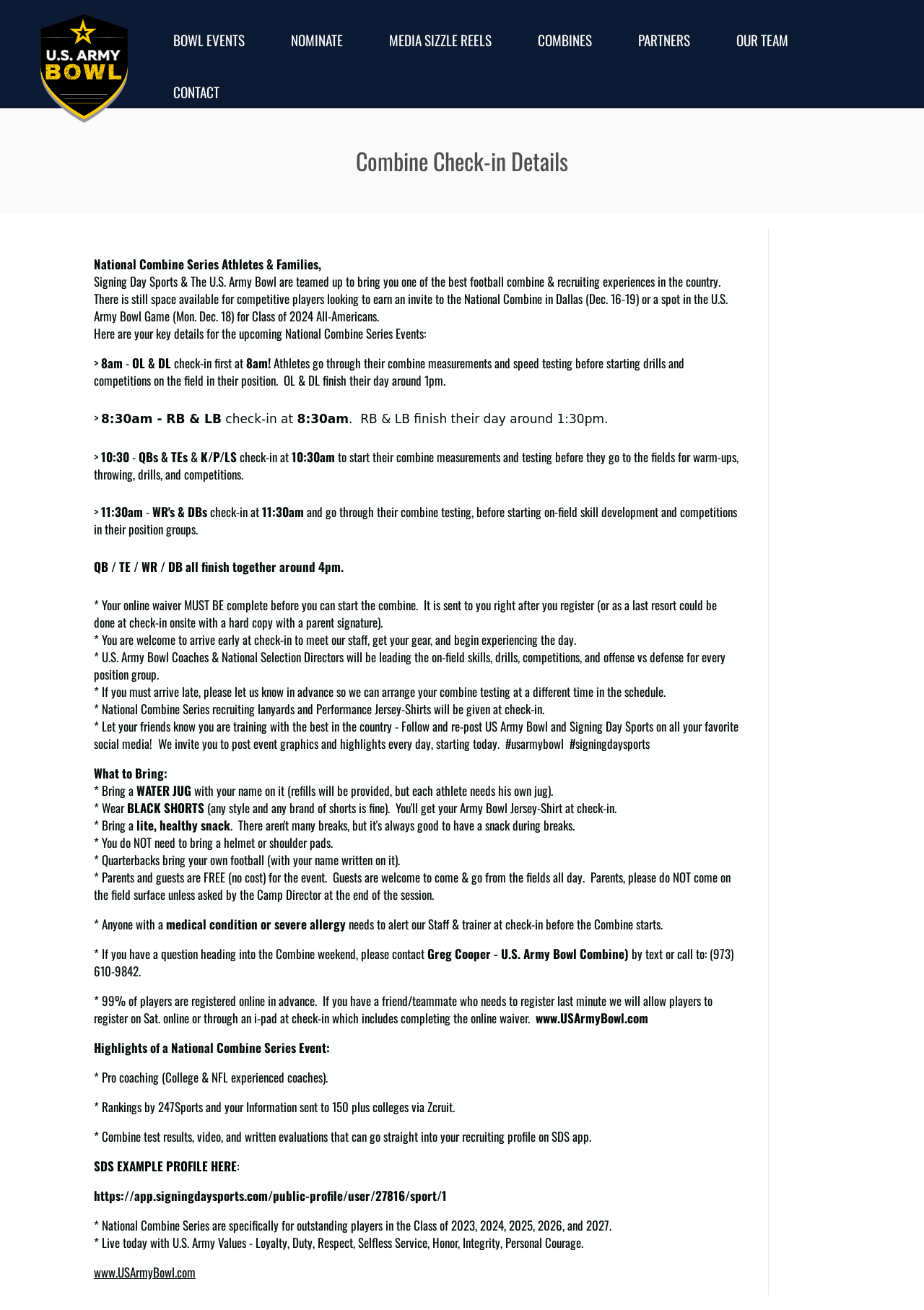Locate the bounding box coordinates of the element that should be clicked to execute the following instruction: "Visit www.USArmyBowl.com".

[0.58, 0.77, 0.702, 0.784]